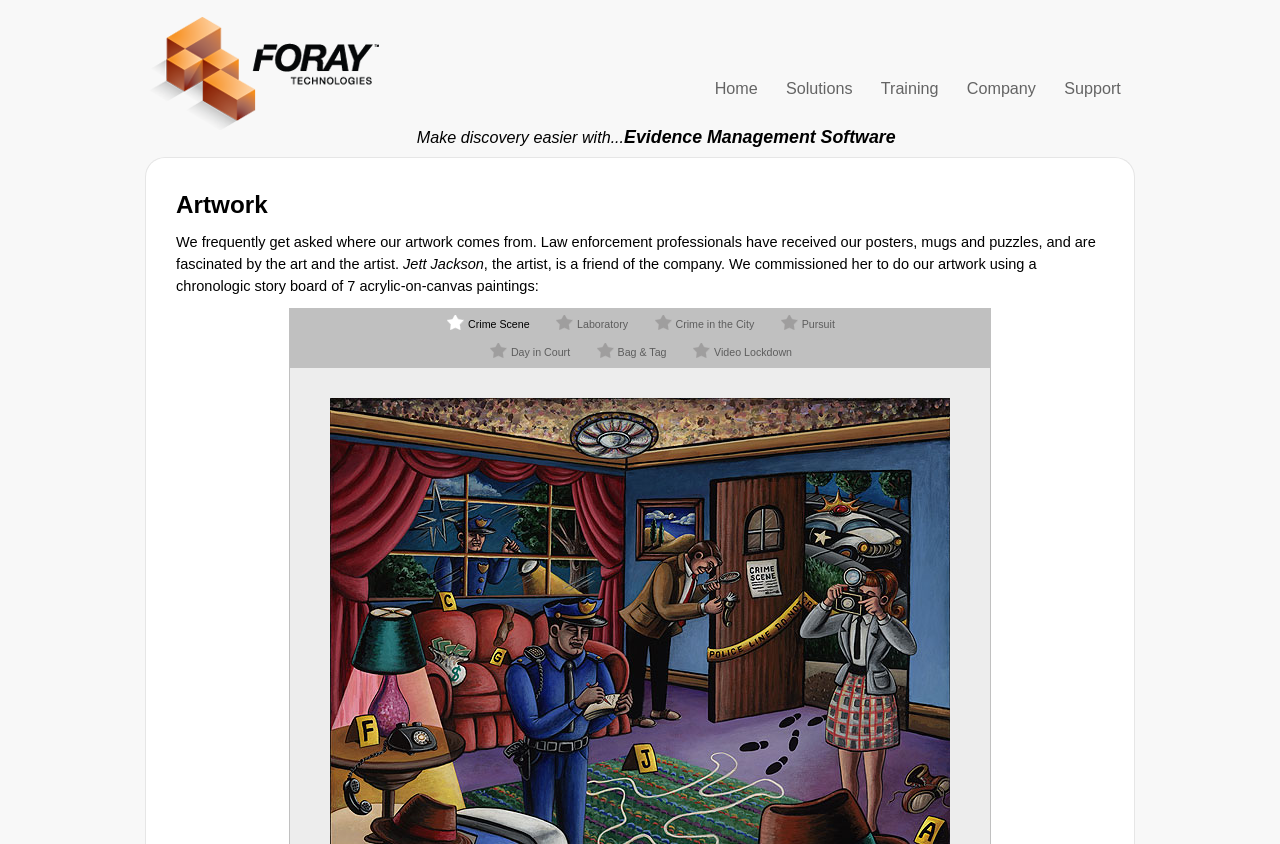What is the theme of the artwork?
Please elaborate on the answer to the question with detailed information.

The webpage states that the artwork is 'a chronologic story board of 7 acrylic-on-canvas paintings', which suggests that the theme of the artwork is a chronologic story board.